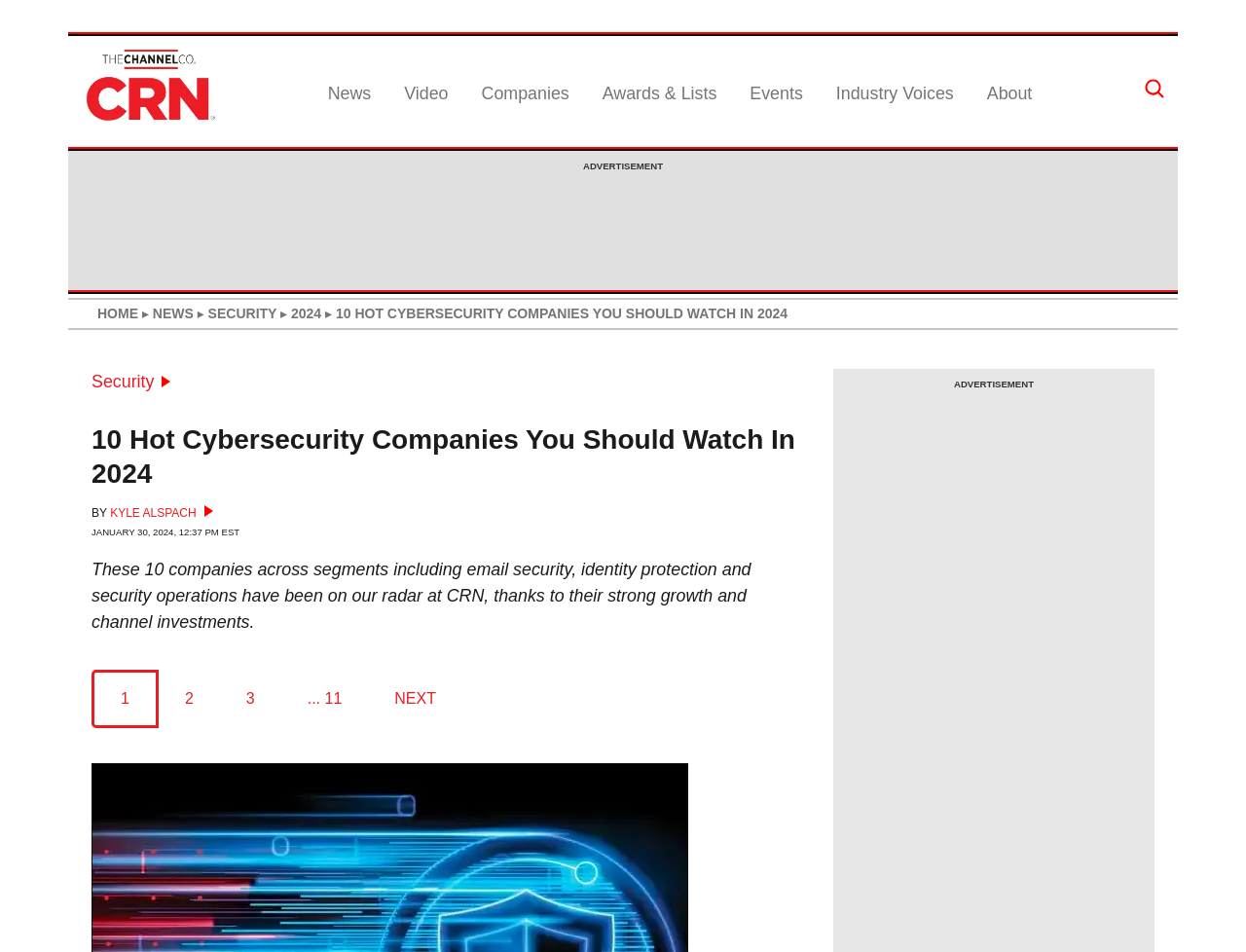How many pages of news list results are there?
Based on the image, answer the question with as much detail as possible.

The number of pages of news list results can be determined by looking at the navigation links at the bottom of the page, which include links to pages 1, 2, 3, and '... 11'. This suggests that there are 11 pages of news list results in total.